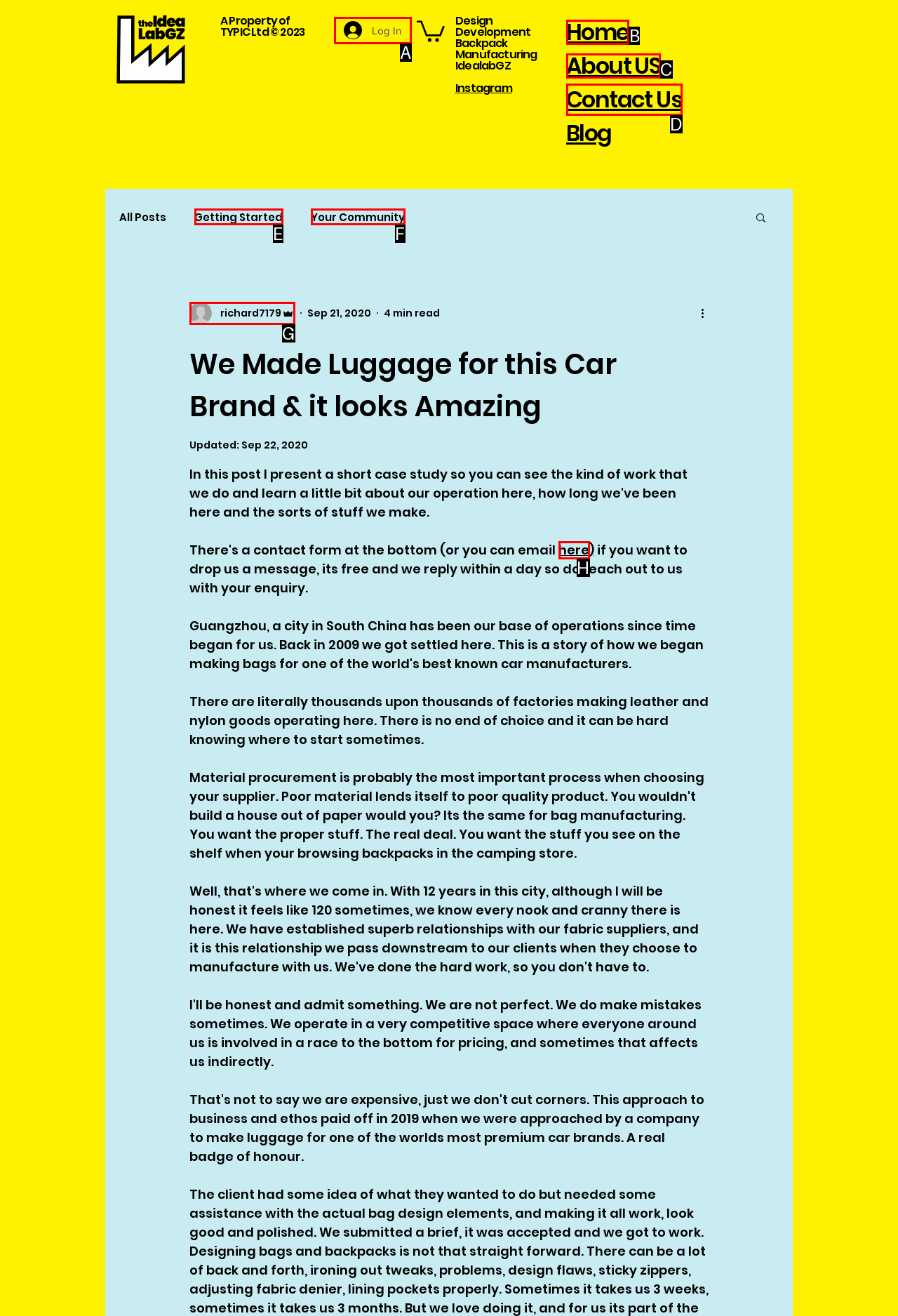Match the HTML element to the description: here. Answer with the letter of the correct option from the provided choices.

H